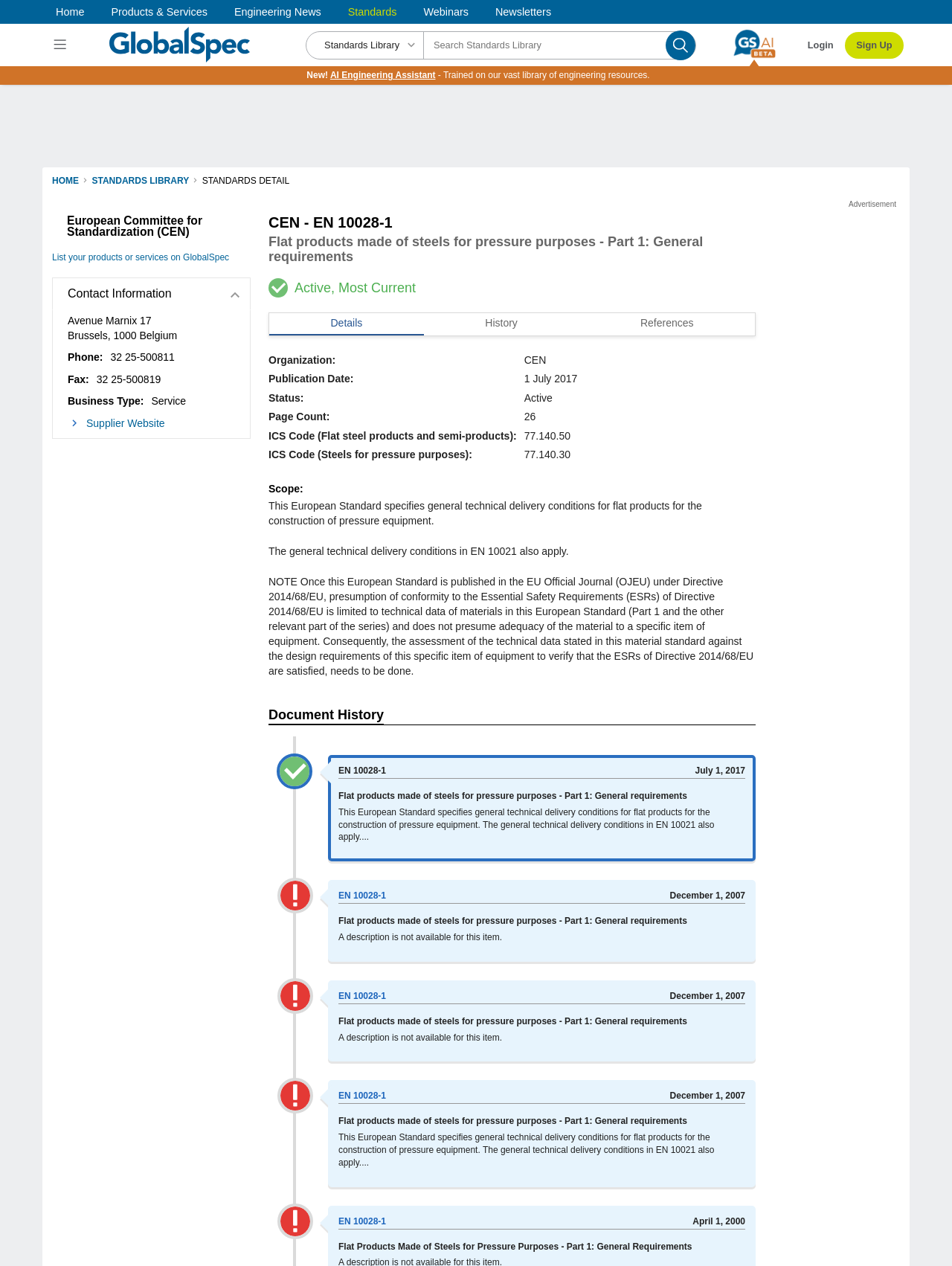Could you determine the bounding box coordinates of the clickable element to complete the instruction: "Login"? Provide the coordinates as four float numbers between 0 and 1, i.e., [left, top, right, bottom].

[0.836, 0.025, 0.887, 0.046]